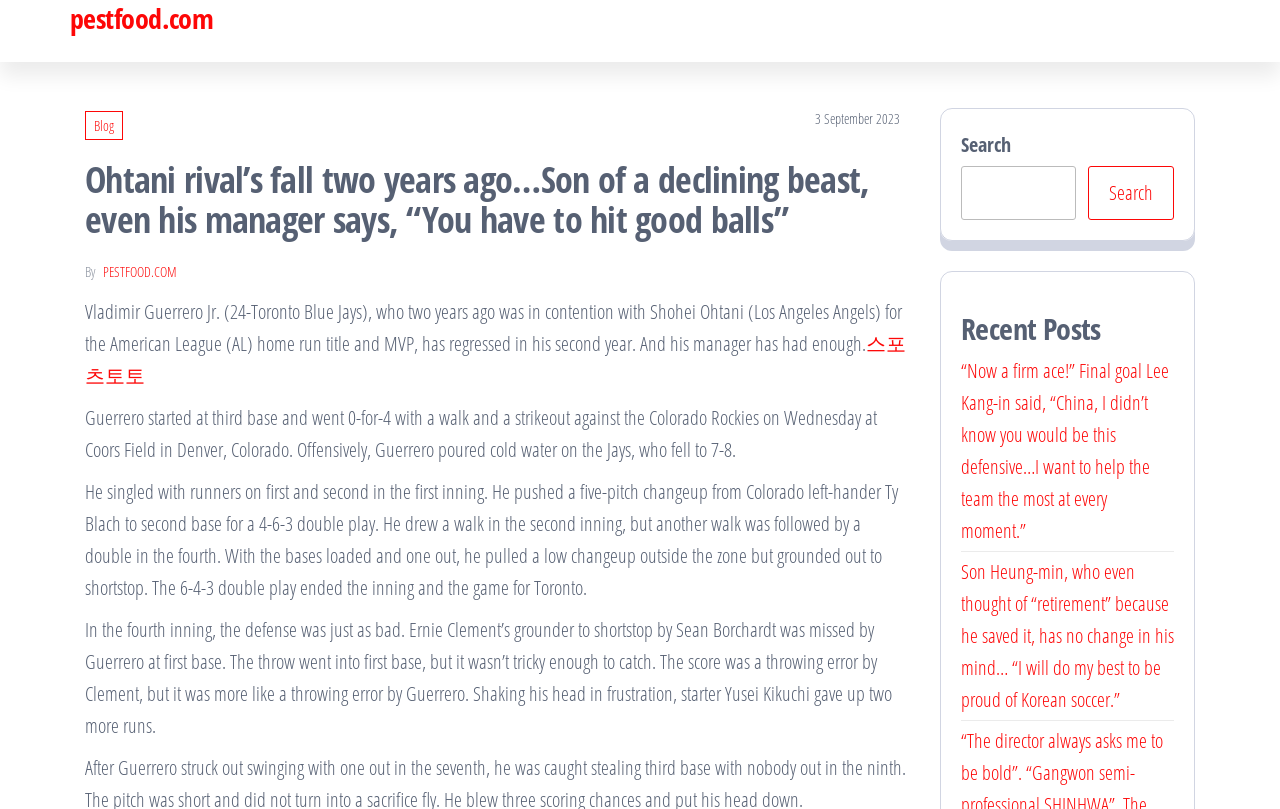Provide the bounding box coordinates of the UI element this sentence describes: "Join Us".

None